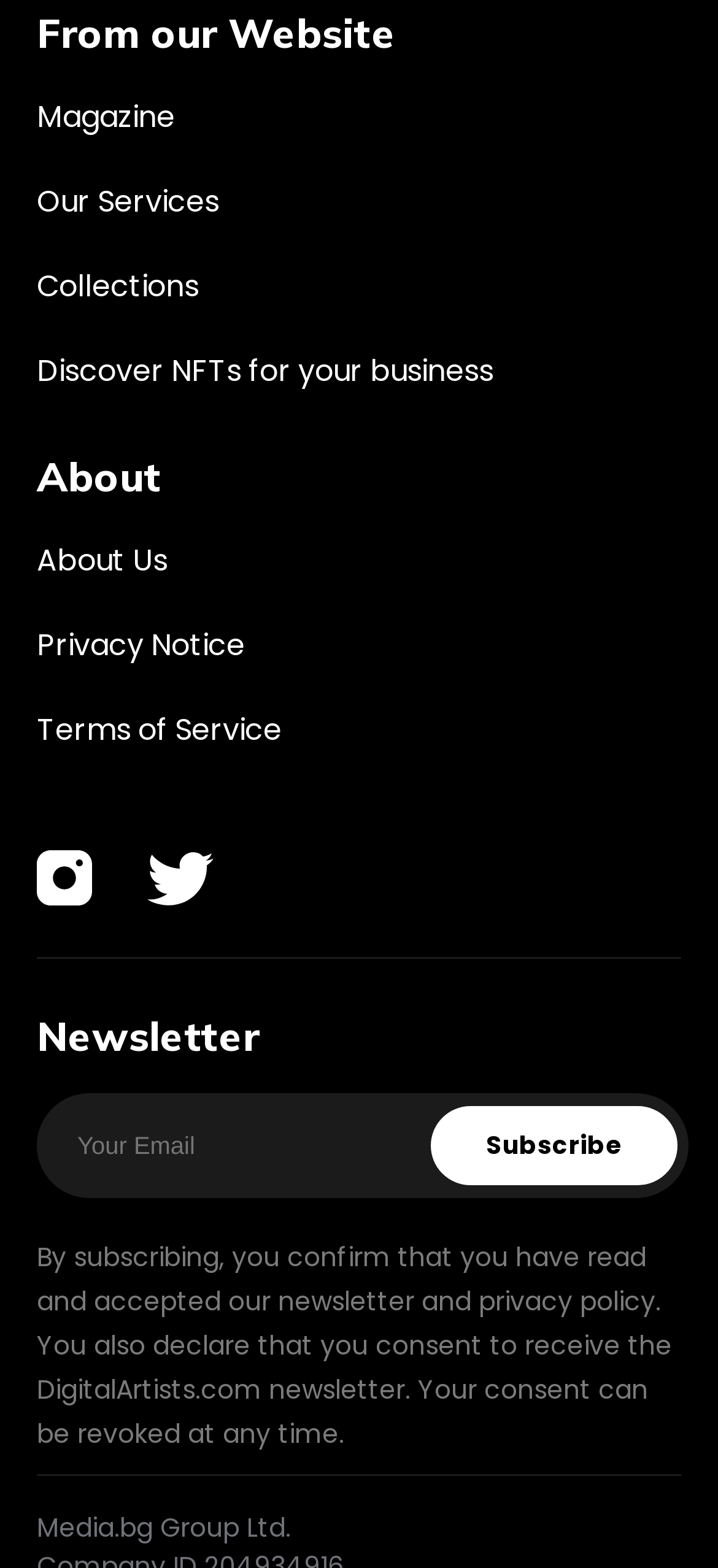What is the button text below the textbox?
Please respond to the question with a detailed and well-explained answer.

The button text below the textbox is 'Subscribe', which is located at the bottom of the webpage, indicated by the bounding box coordinates [0.6, 0.705, 0.944, 0.756].